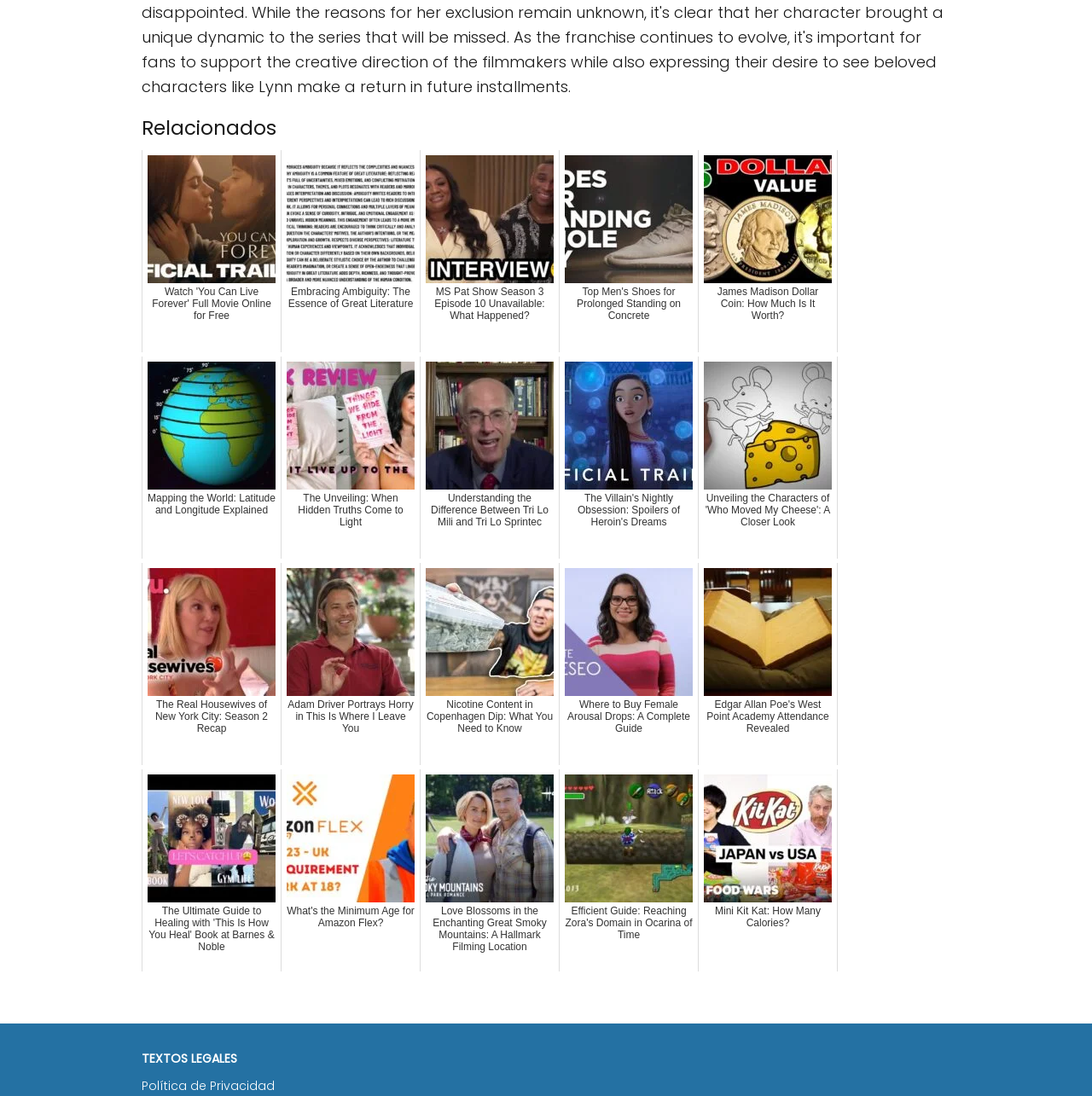What is the category of the links on the webpage?
Answer the question with as much detail as you can, using the image as a reference.

The webpage has a heading 'Relacionados' which translates to 'Related' in English, and below it, there are multiple links to various articles. Therefore, it can be inferred that the category of the links on the webpage is related articles.